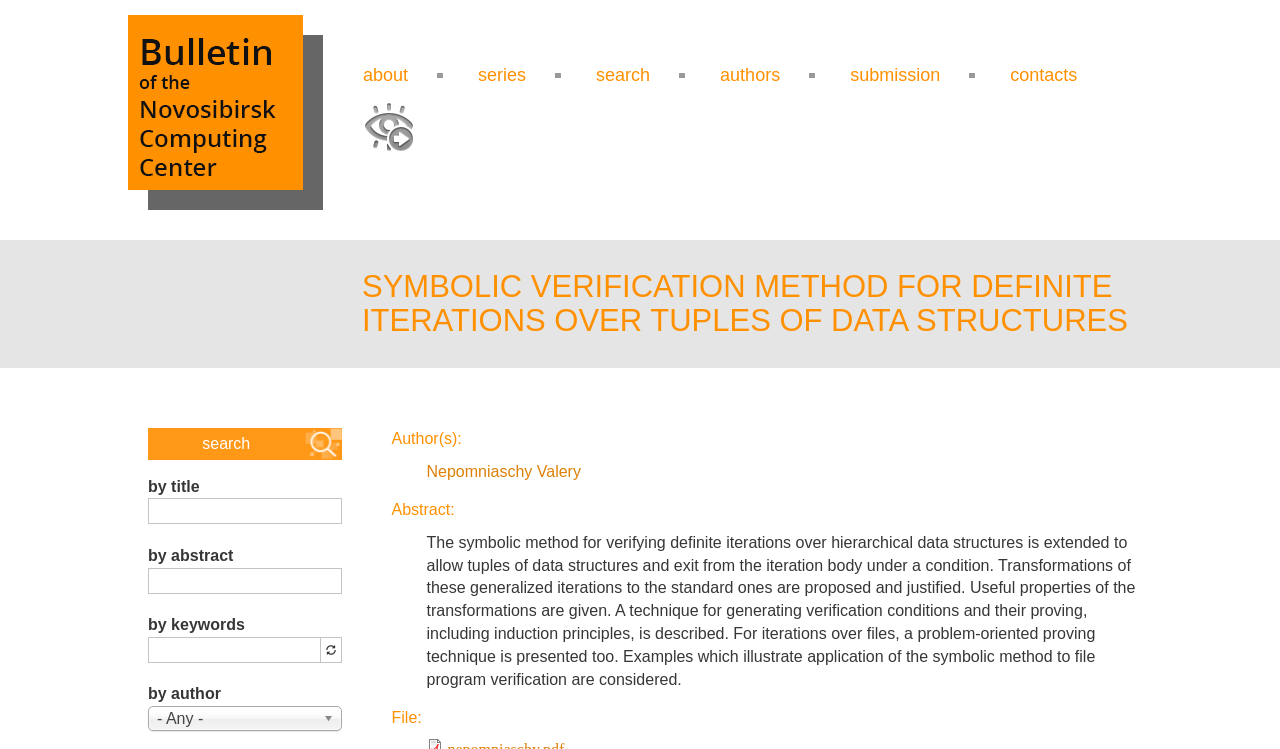Please identify the bounding box coordinates of the element on the webpage that should be clicked to follow this instruction: "Click the 'Submission' link". The bounding box coordinates should be given as four float numbers between 0 and 1, formatted as [left, top, right, bottom].

[0.656, 0.079, 0.742, 0.121]